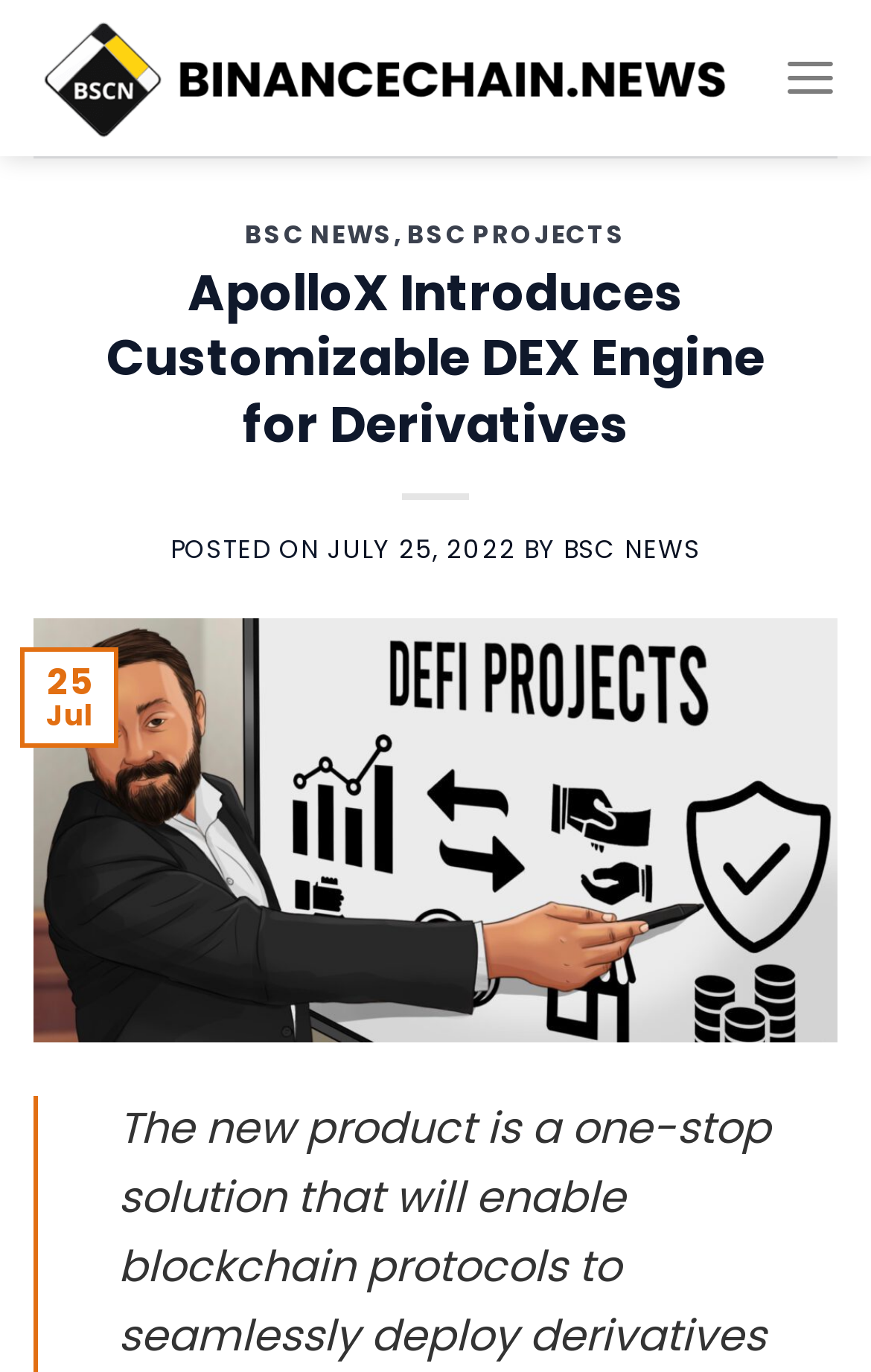Using the information shown in the image, answer the question with as much detail as possible: What is the purpose of ApolloX?

The purpose of ApolloX can be inferred from the heading 'ApolloX Introduces Customizable DEX Engine for Derivatives', which suggests that ApolloX is a platform that enables derivatives trading.